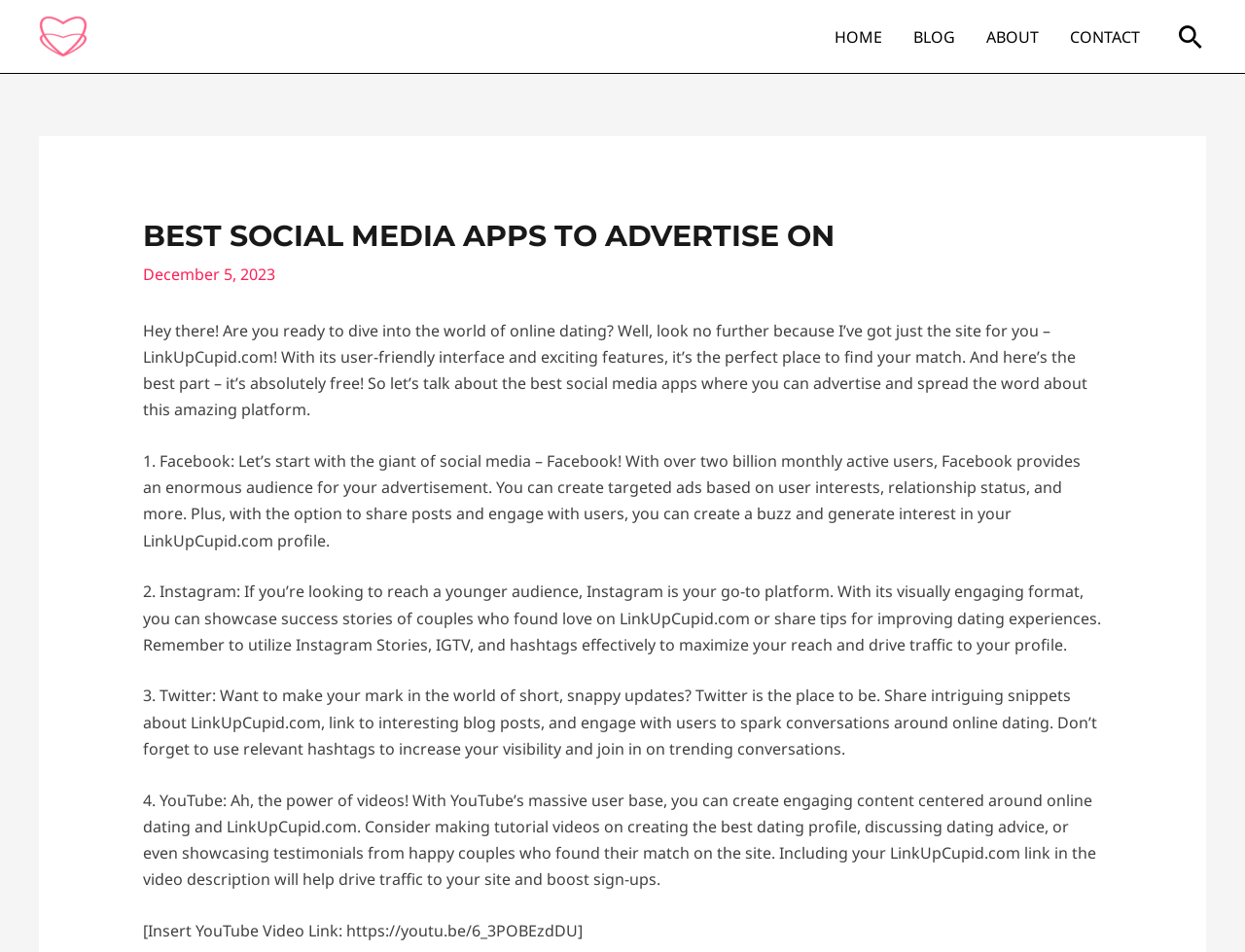How many social media apps are mentioned for advertising?
Using the information from the image, provide a comprehensive answer to the question.

The webpage lists four social media apps where you can advertise, which are Facebook, Instagram, Twitter, and YouTube.